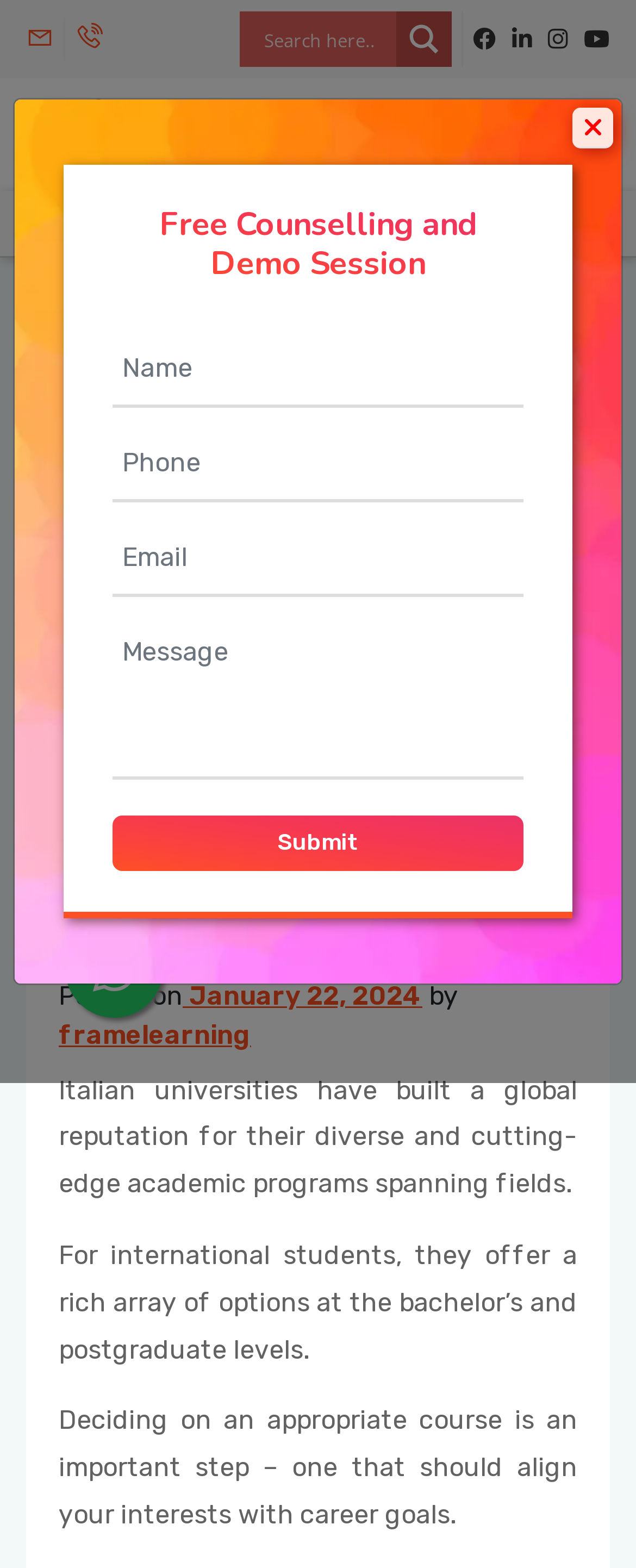What is the date of the article?
Based on the image, answer the question with a single word or brief phrase.

January 22, 2024